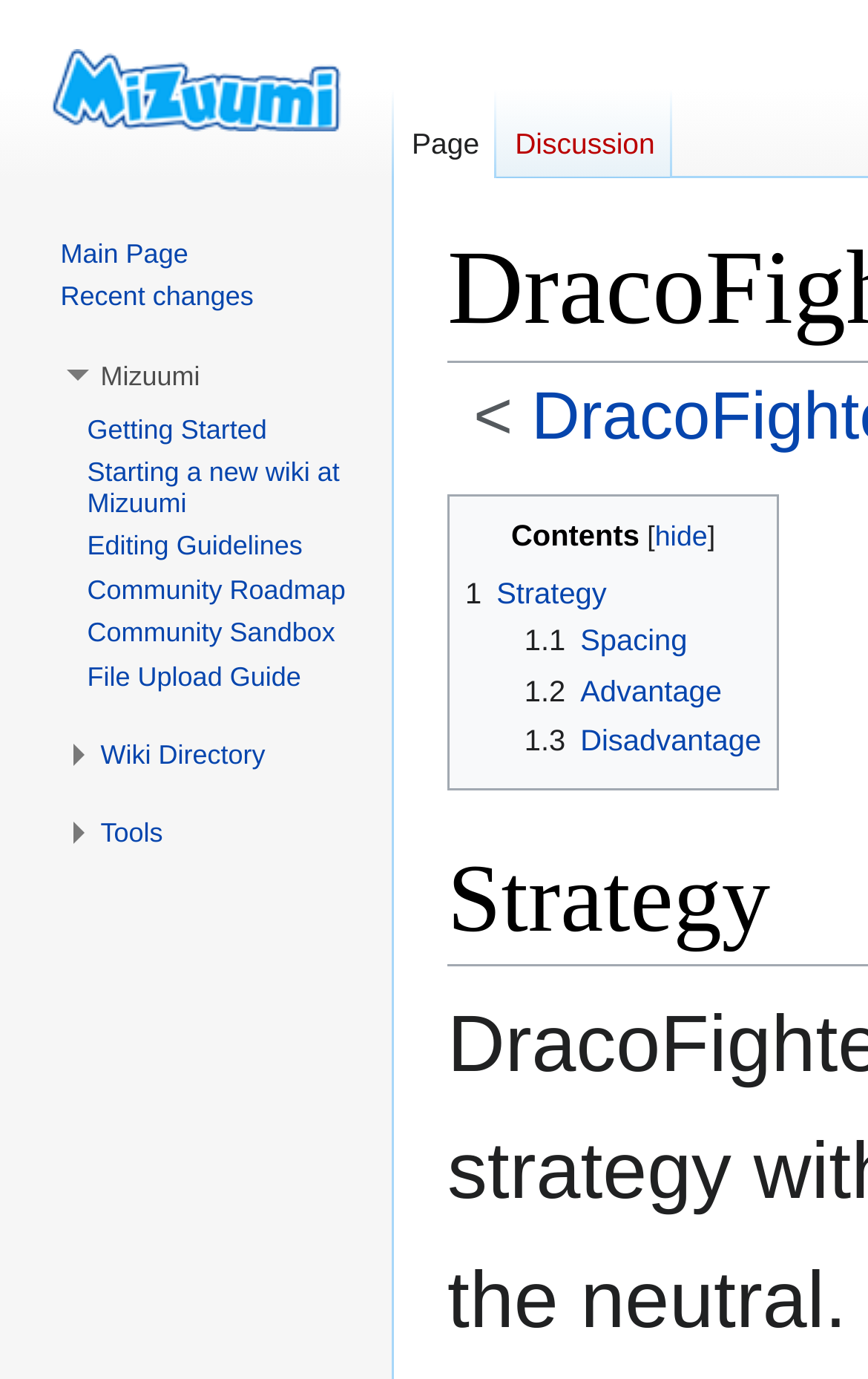Please identify the bounding box coordinates of the element that needs to be clicked to execute the following command: "Visit the main page". Provide the bounding box using four float numbers between 0 and 1, formatted as [left, top, right, bottom].

[0.021, 0.0, 0.431, 0.129]